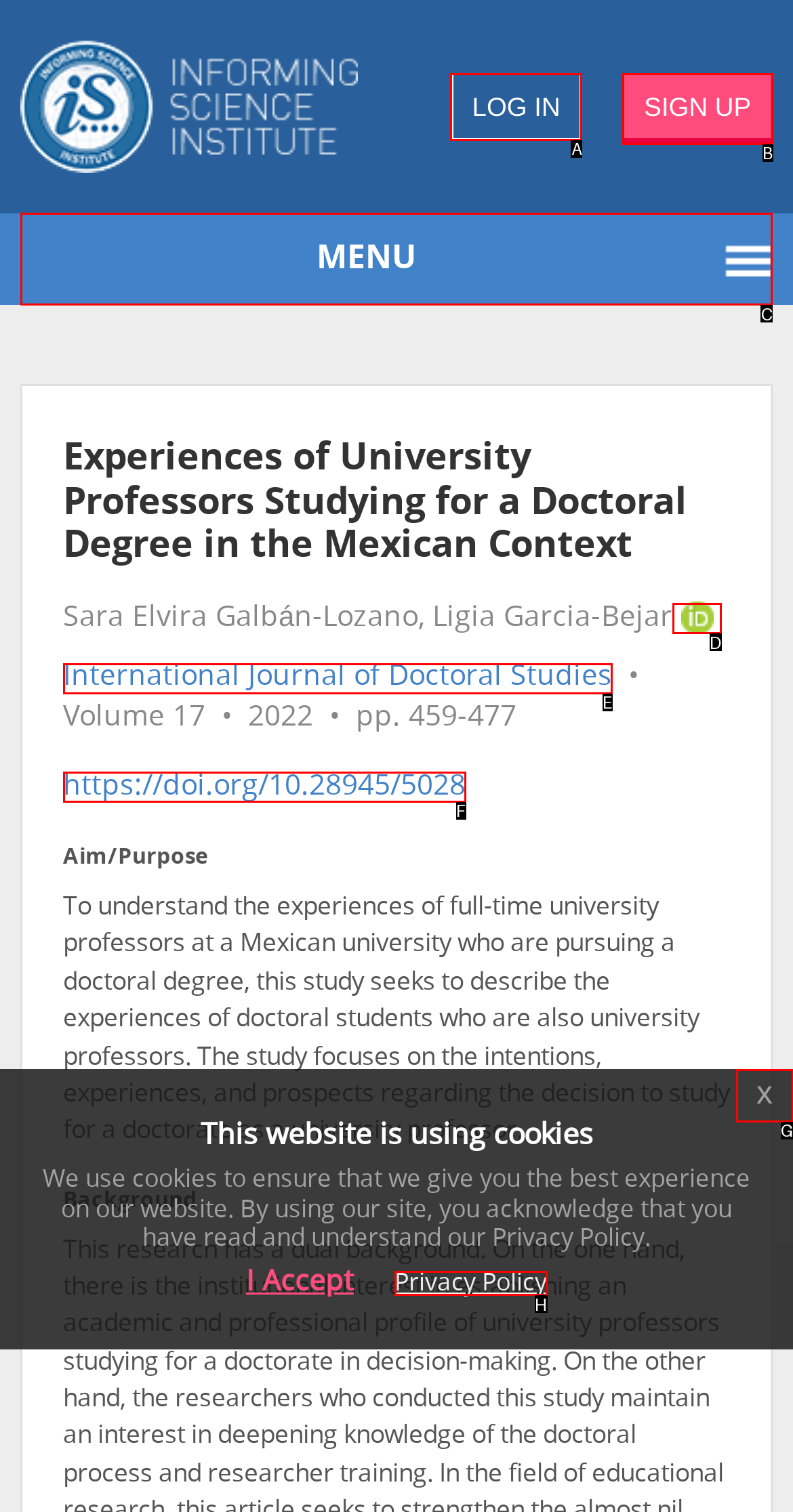To achieve the task: View the menu, which HTML element do you need to click?
Respond with the letter of the correct option from the given choices.

C